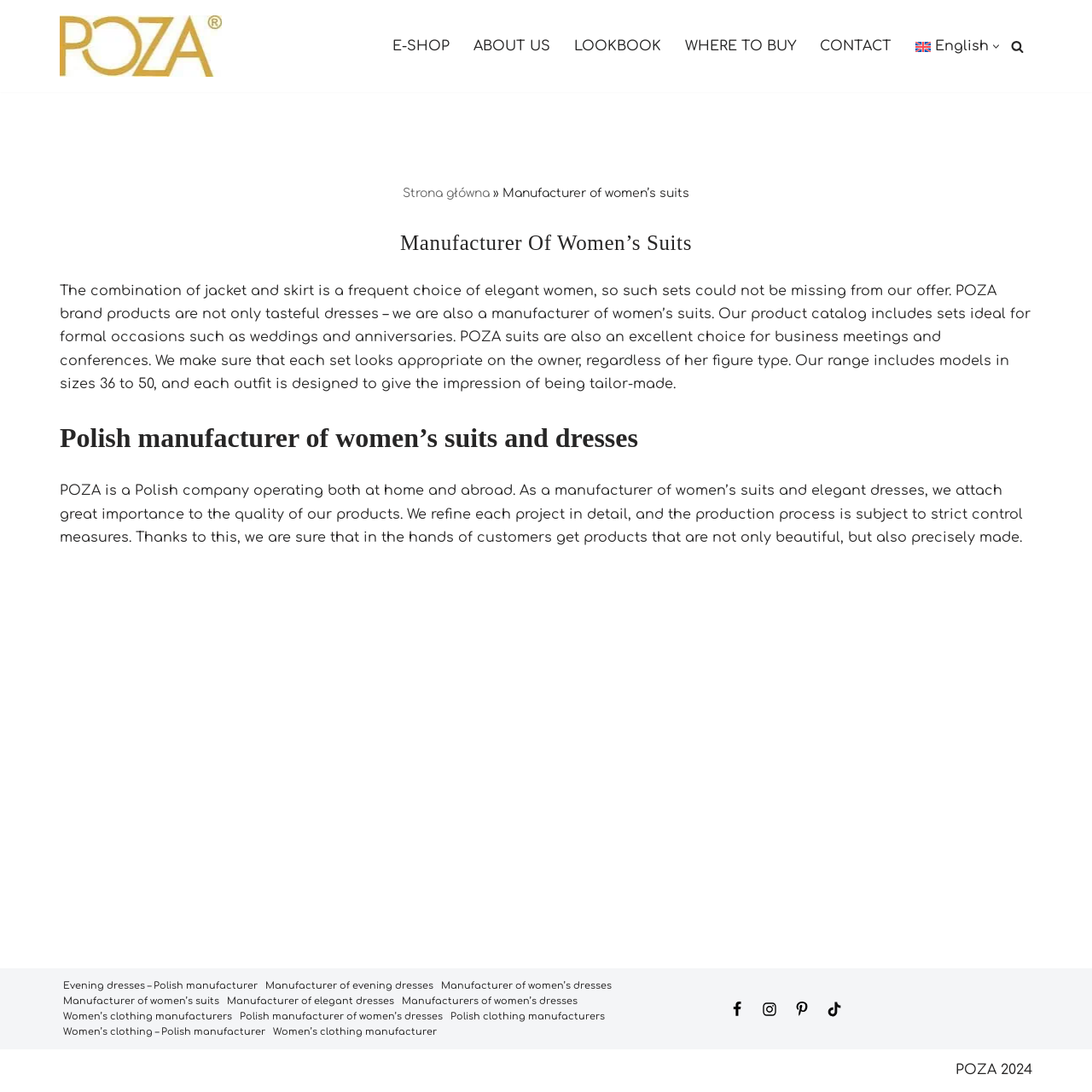Can you look at the image and give a comprehensive answer to the question:
What is the size range of POZA's products?

Based on the webpage content, POZA's products are available in sizes ranging from 36 to 50, as stated in the text 'Our range includes models in sizes 36 to 50'.